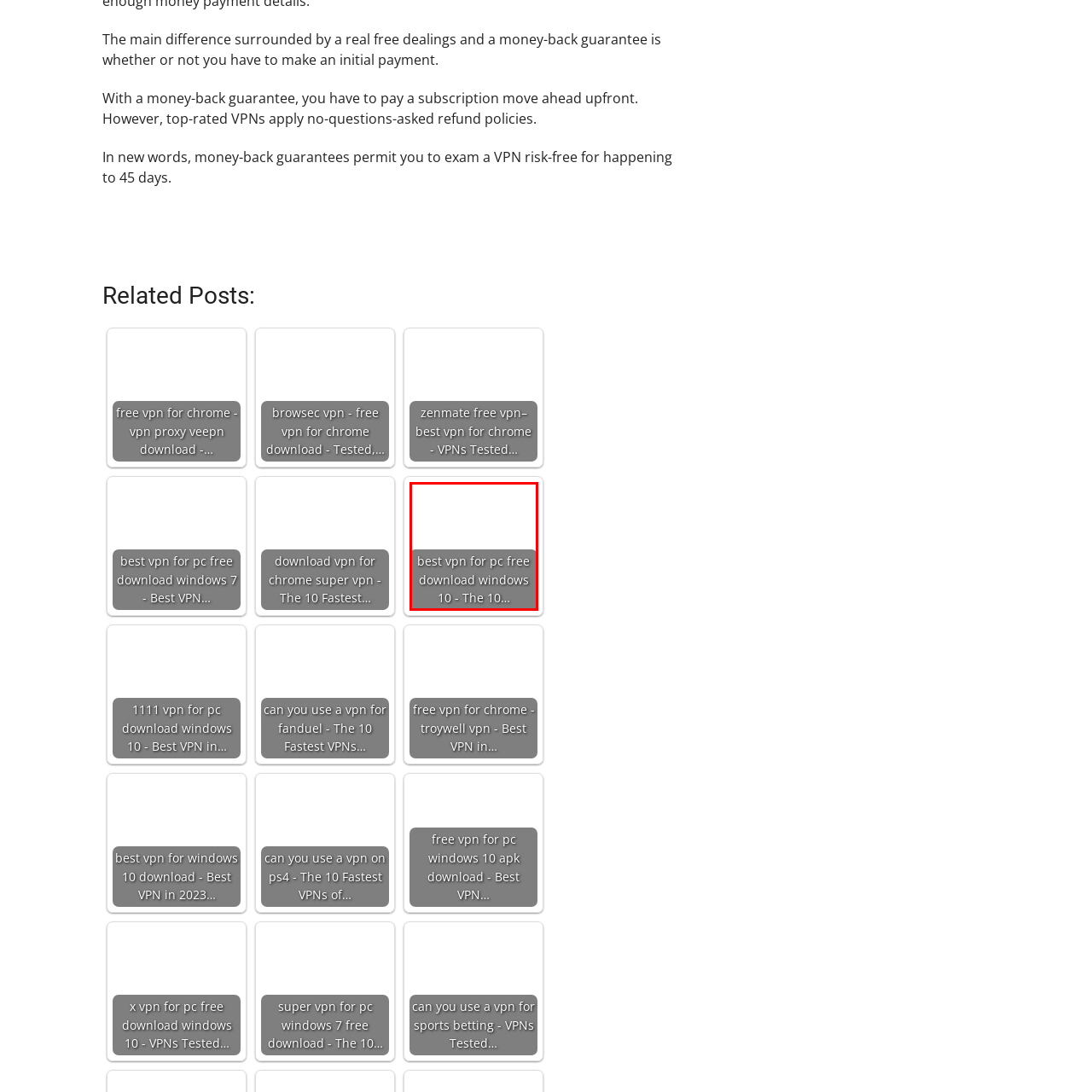Describe extensively the image content marked by the red bounding box.

A promotional image related to the article titled "Best VPN for PC Free Download Windows 10 - The 10 Fastest VPNs". This image highlights top-rated VPN services specifically designed for Windows 10, emphasizing their availability for free download. The article aims to inform users about the best options for enhancing online privacy and security through virtual private networks.